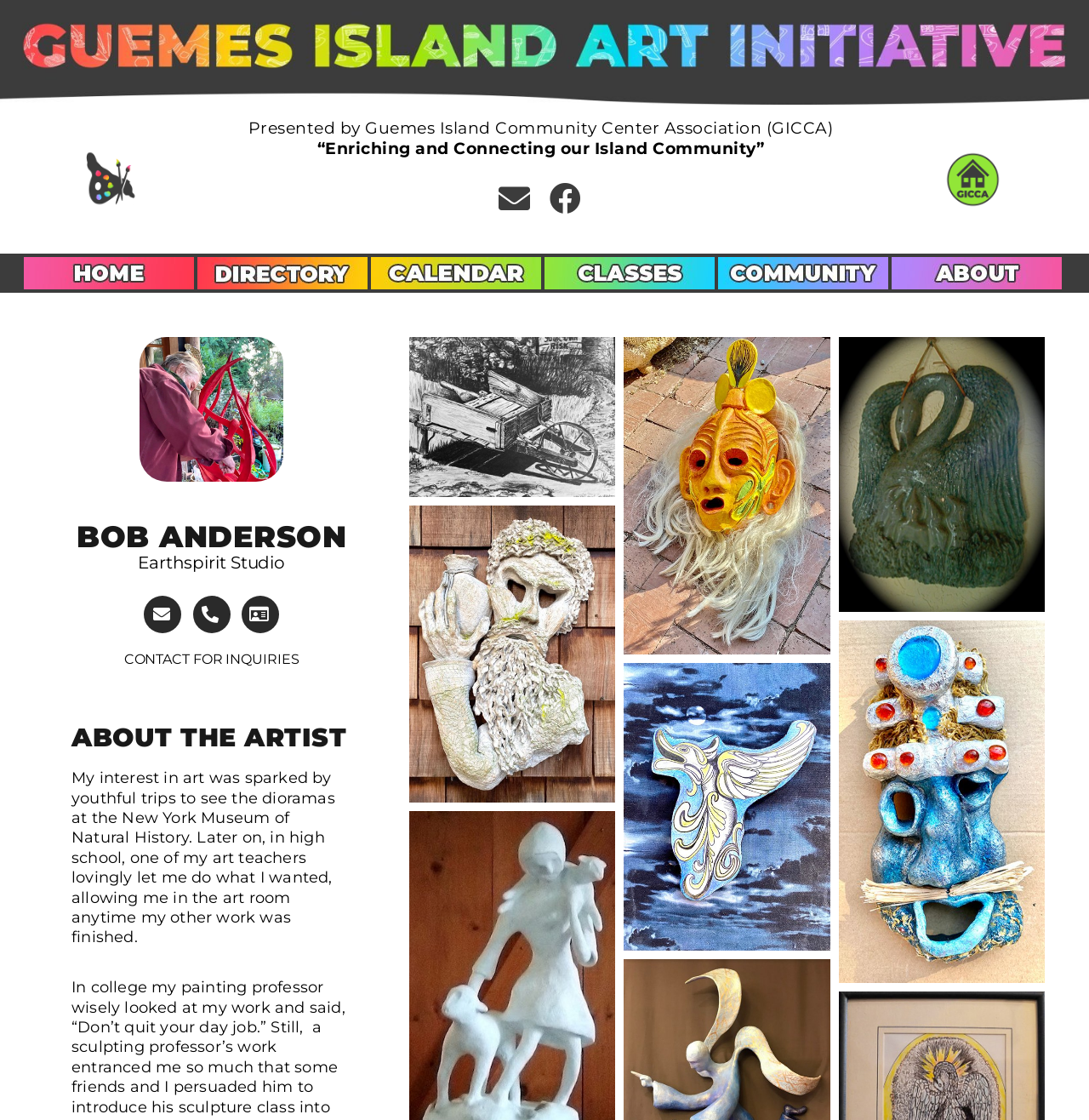How many social media links are there?
Your answer should be a single word or phrase derived from the screenshot.

3